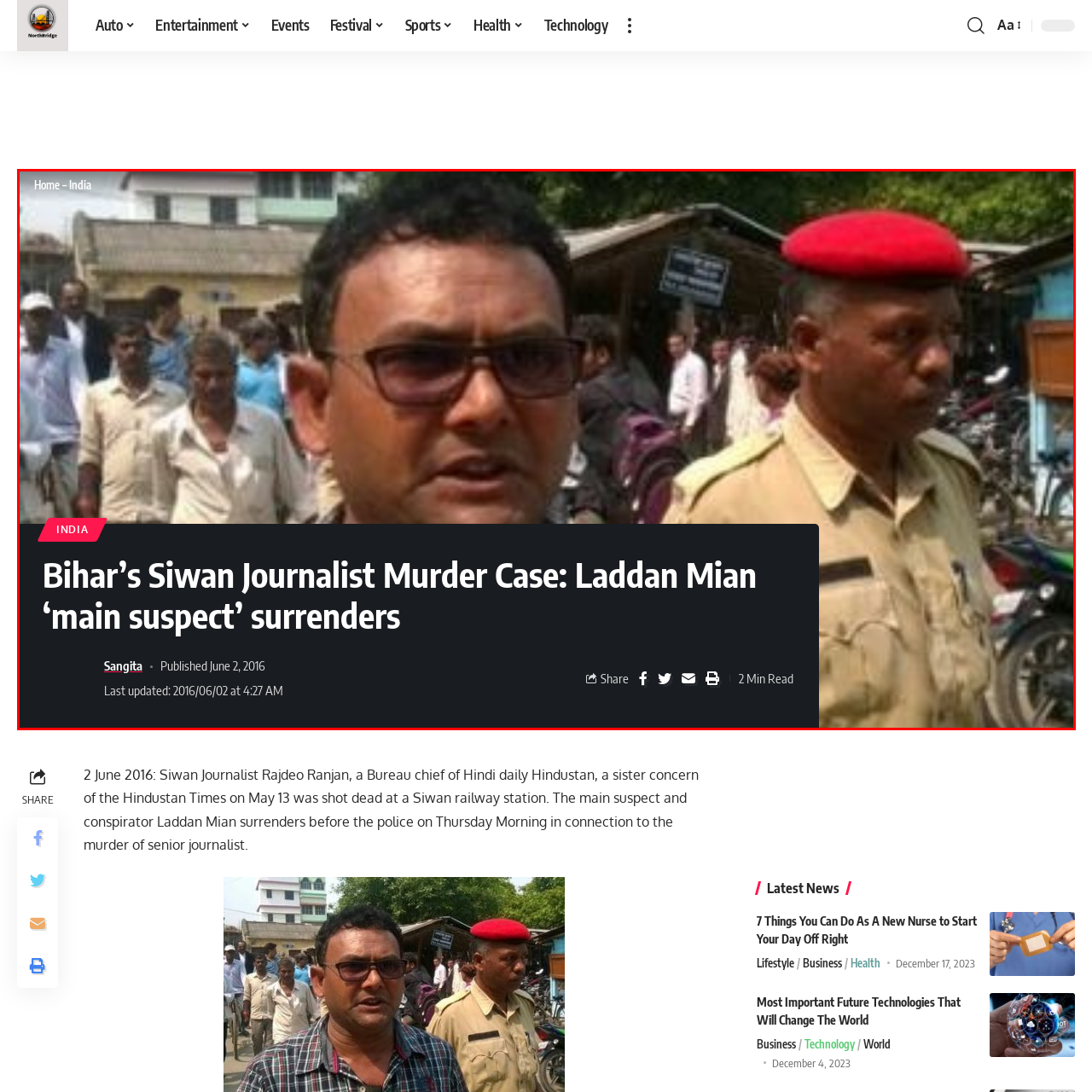Please analyze the portion of the image highlighted by the red bounding box and respond to the following question with a detailed explanation based on what you see: What is the date of the image?

The caption explicitly mentions that the image is dated June 2, 2016, which is a pivotal moment in the ongoing investigation.